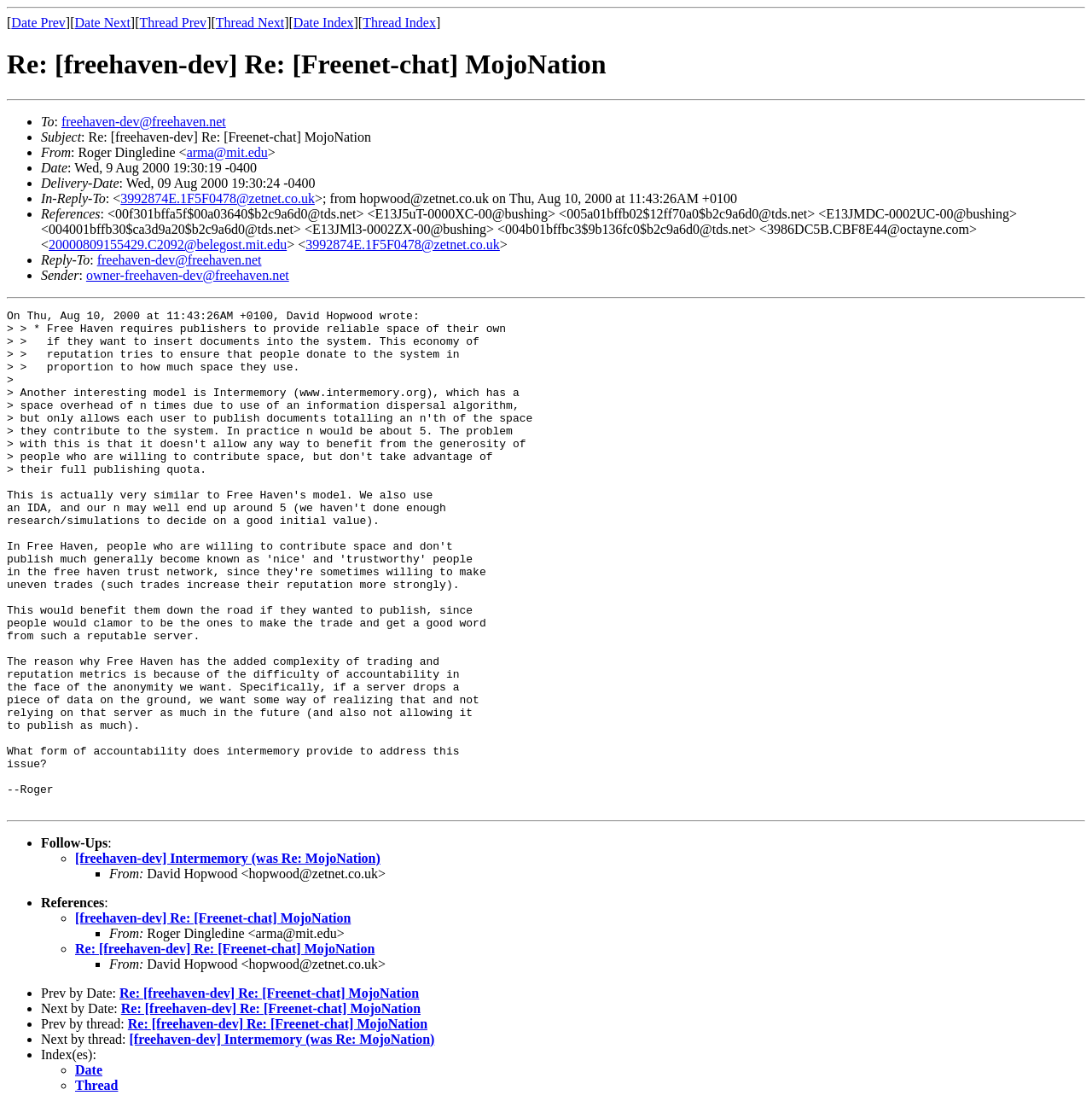What is the reply-to address of this email?
Respond to the question with a well-detailed and thorough answer.

I found the reply-to address of this email by looking at the 'Reply-To' field in the email headers. The 'Reply-To' field is located in the list of email headers, and it contains the email address where the sender wants to receive replies. In this case, the reply-to address is 'freehaven-dev@freehaven.net'.